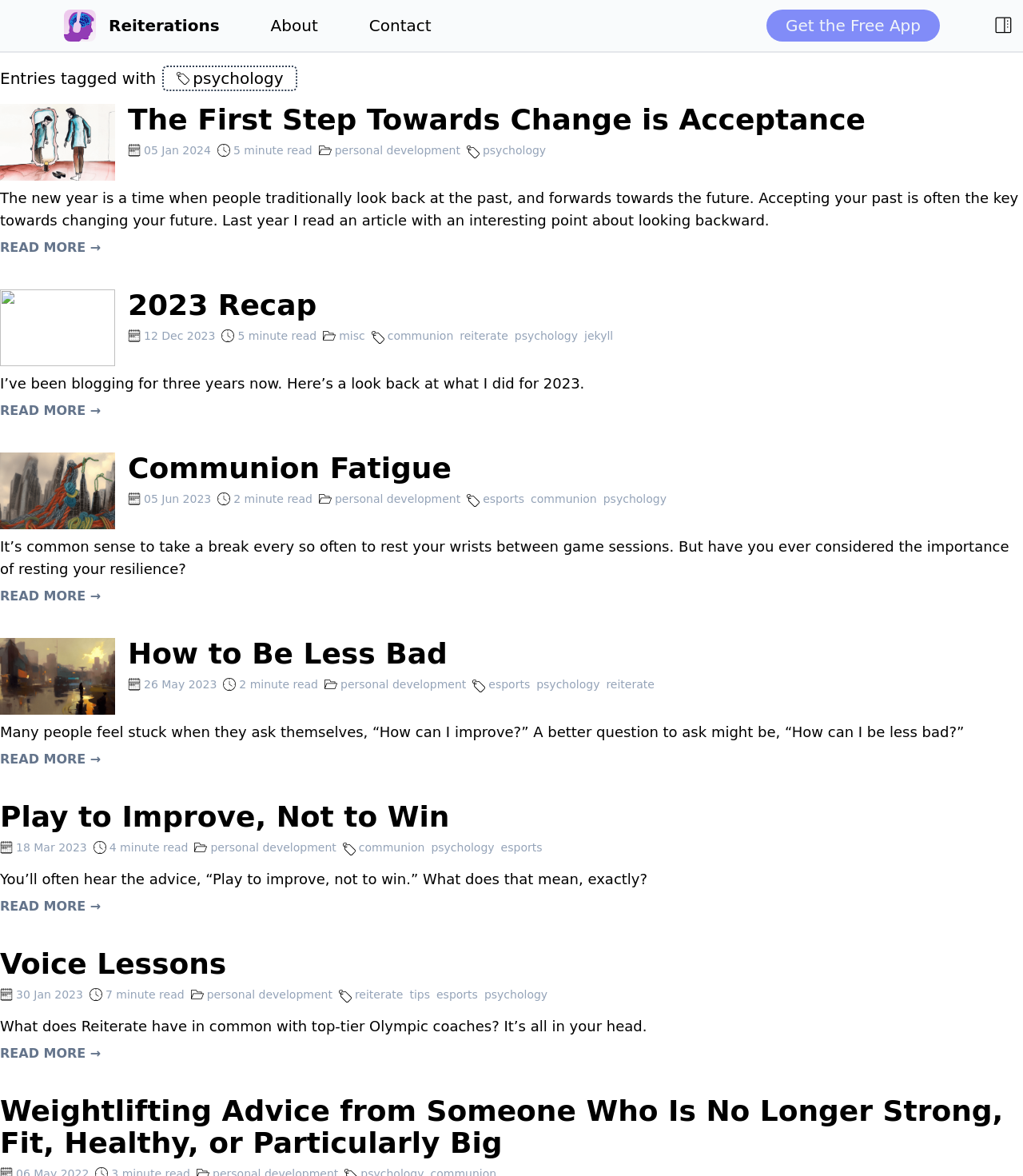Please give a one-word or short phrase response to the following question: 
How many minutes does it take to read the article '2023 Recap'?

5 minute